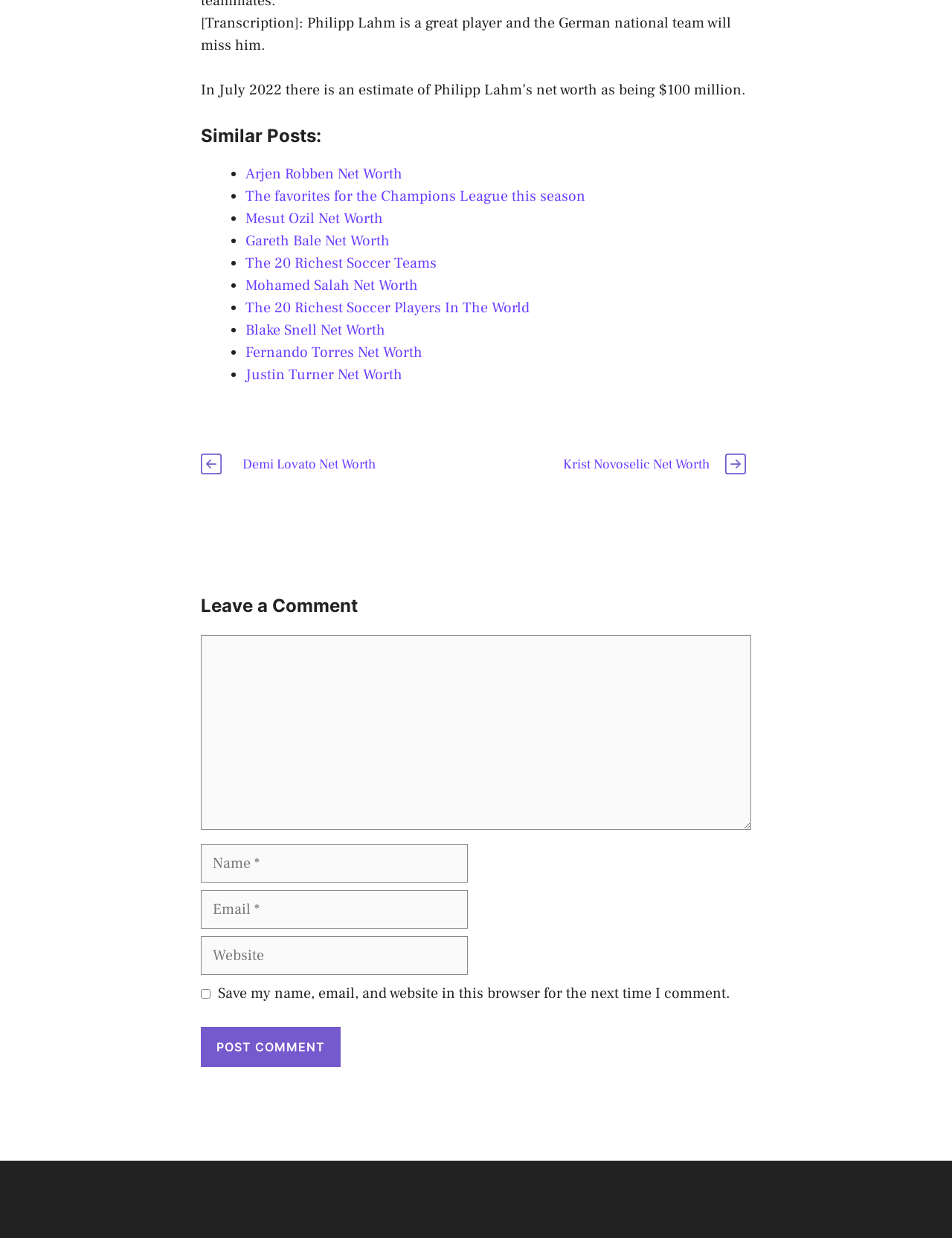Could you locate the bounding box coordinates for the section that should be clicked to accomplish this task: "Click on the link to Arjen Robben Net Worth".

[0.258, 0.133, 0.423, 0.149]